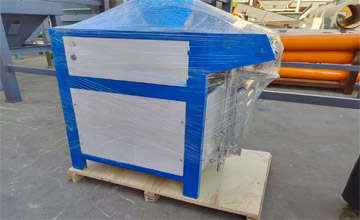Where is the machine being shipped to?
Refer to the screenshot and respond with a concise word or phrase.

Europe